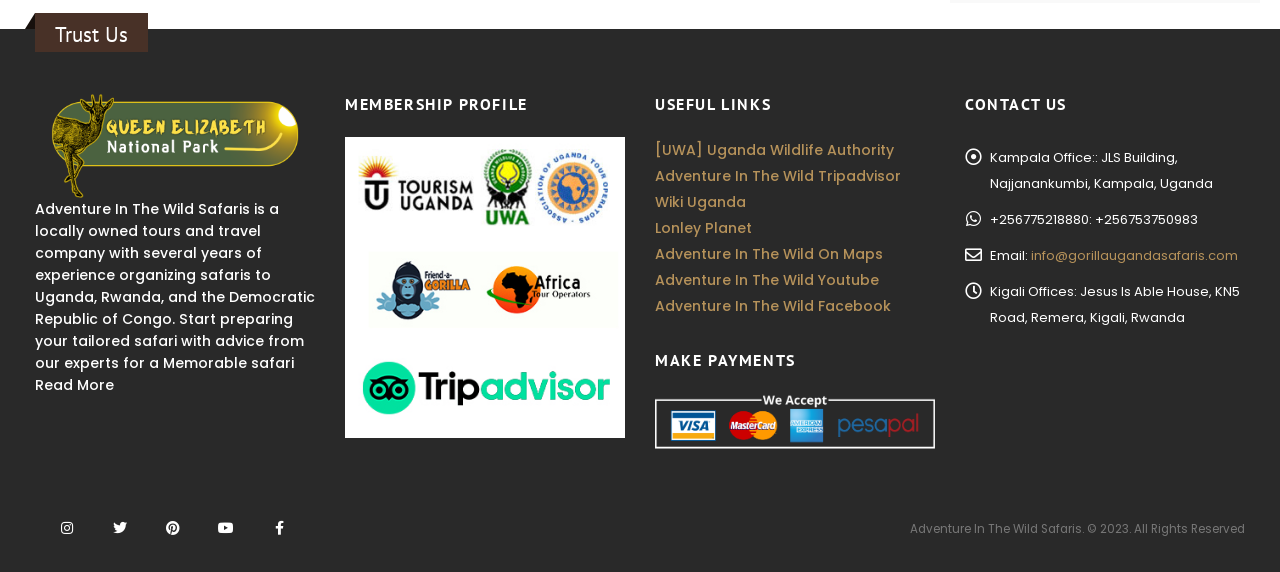Observe the image and answer the following question in detail: What is the location of the Kampala office?

I found the answer by looking at the StaticText element with the text 'JLS Building, Najjanankumbi, Kampala, Uganda' which is located under the 'Kampala Office' heading.